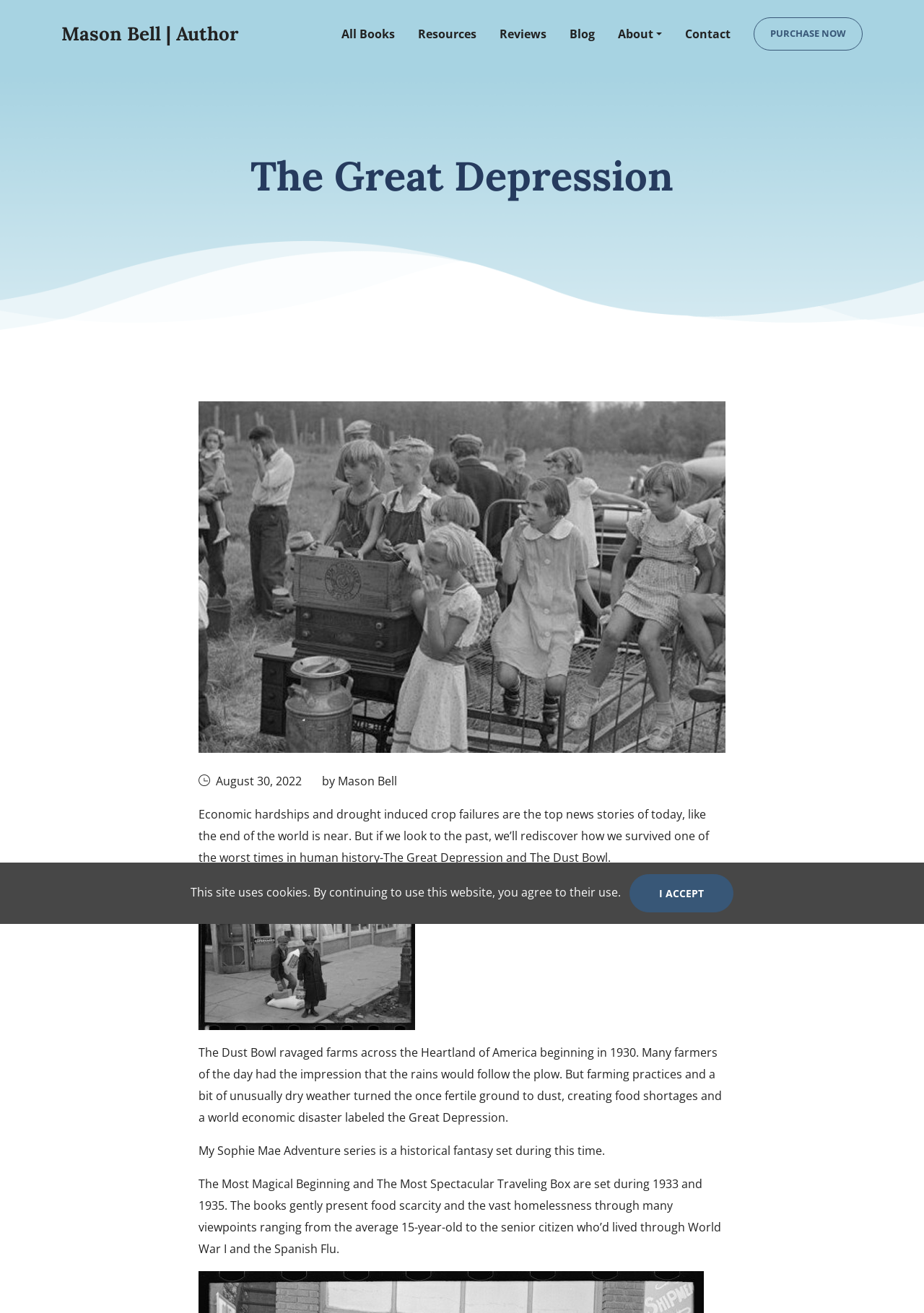Construct a comprehensive description capturing every detail on the webpage.

The webpage is about Mason Bell, an author, and features a navigation menu at the top with links to "All Books", "Resources", "Reviews", "Blog", and "Contact". There is also a button labeled "About" that has a dropdown menu. On the right side of the navigation menu, there is a prominent call-to-action button "PURCHASE NOW".

Below the navigation menu, there is a heading that reads "The Great Depression" and an image related to the topic. The image takes up most of the width of the page and is positioned near the top.

Underneath the image, there are several blocks of text that describe the Great Depression and the Dust Bowl, including their impact on the economy and people's lives. The text is divided into paragraphs and includes a few sentences about the author's book series, "Sophie Mae Adventure", which is set during this time period.

To the right of the text, there is a smaller image of two boys. Further down the page, there is a notice about the website using cookies, with an "I ACCEPT" button to agree to their use.

Overall, the webpage appears to be a mix of informational content about the Great Depression and the author's work, with a focus on promoting their book series.